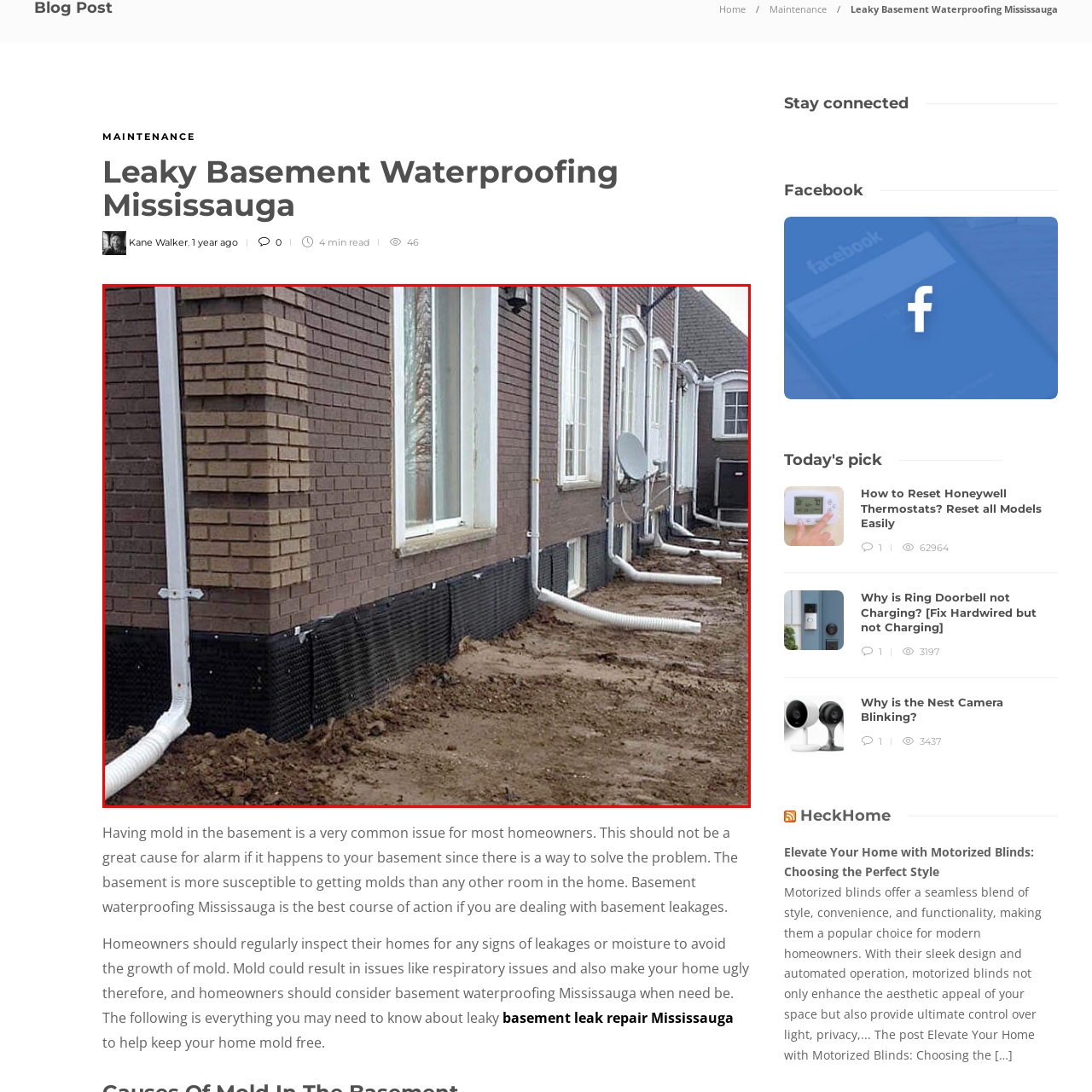Examine the image within the red boundary and respond with a single word or phrase to the question:
What is the function of the white drainage pipes?

Channel water away